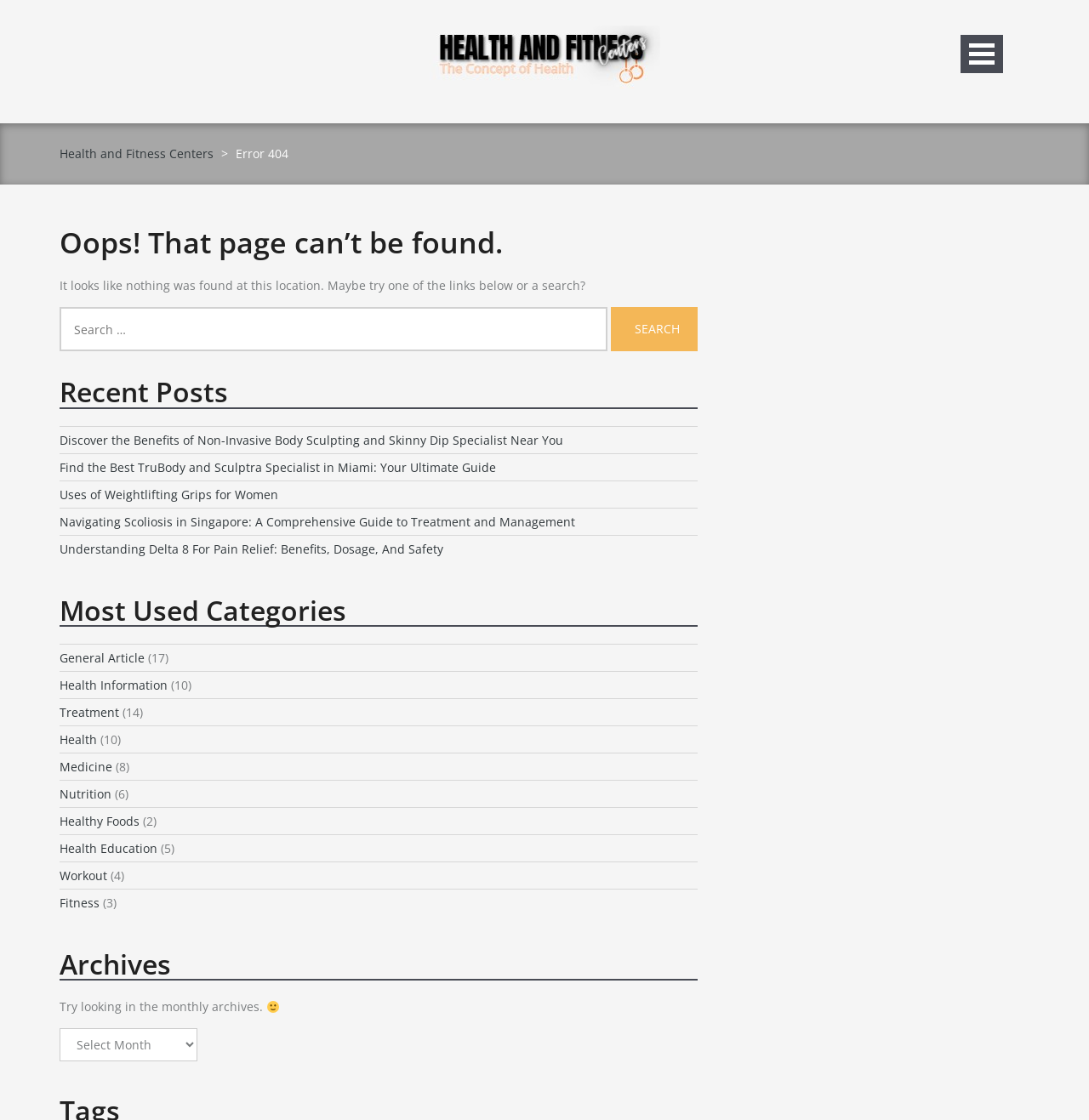Use a single word or phrase to respond to the question:
What is the tone of the error message?

Friendly